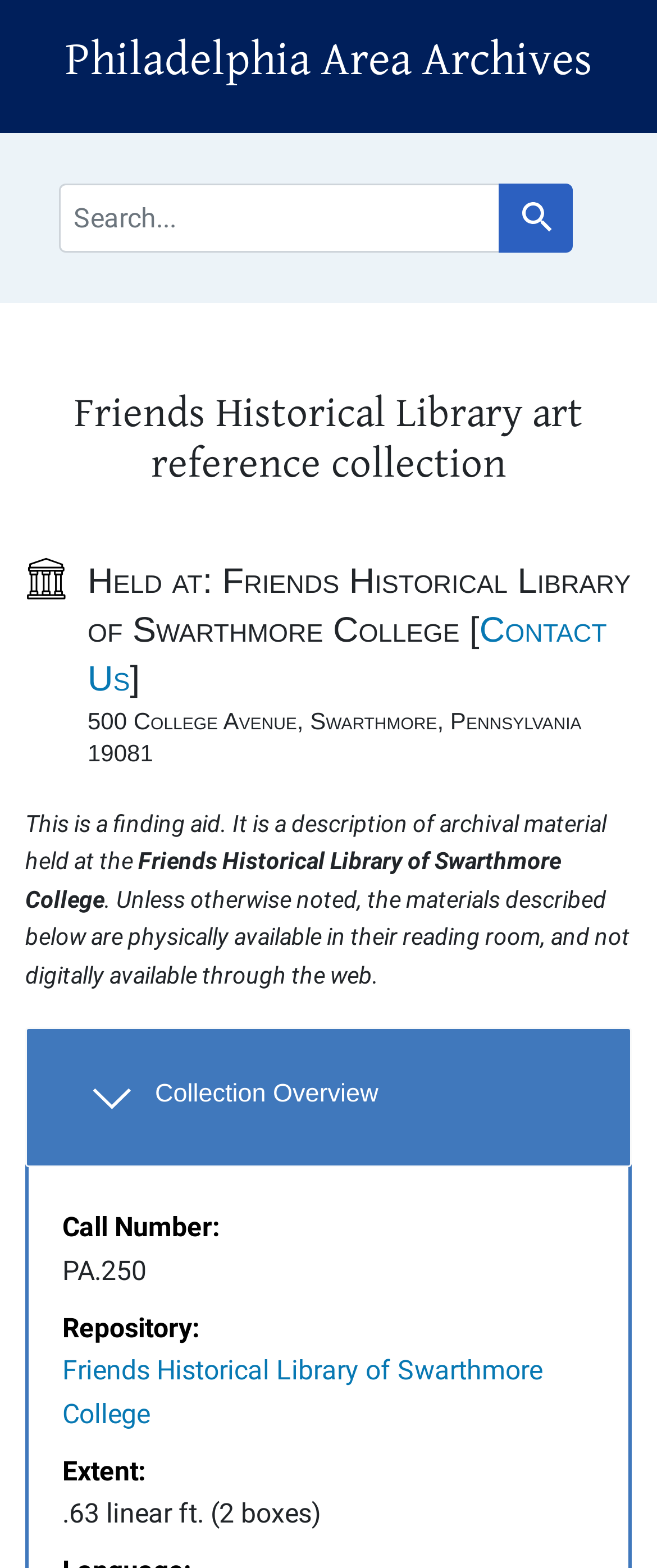Provide a short answer to the following question with just one word or phrase: What is the call number of the collection?

PA.250